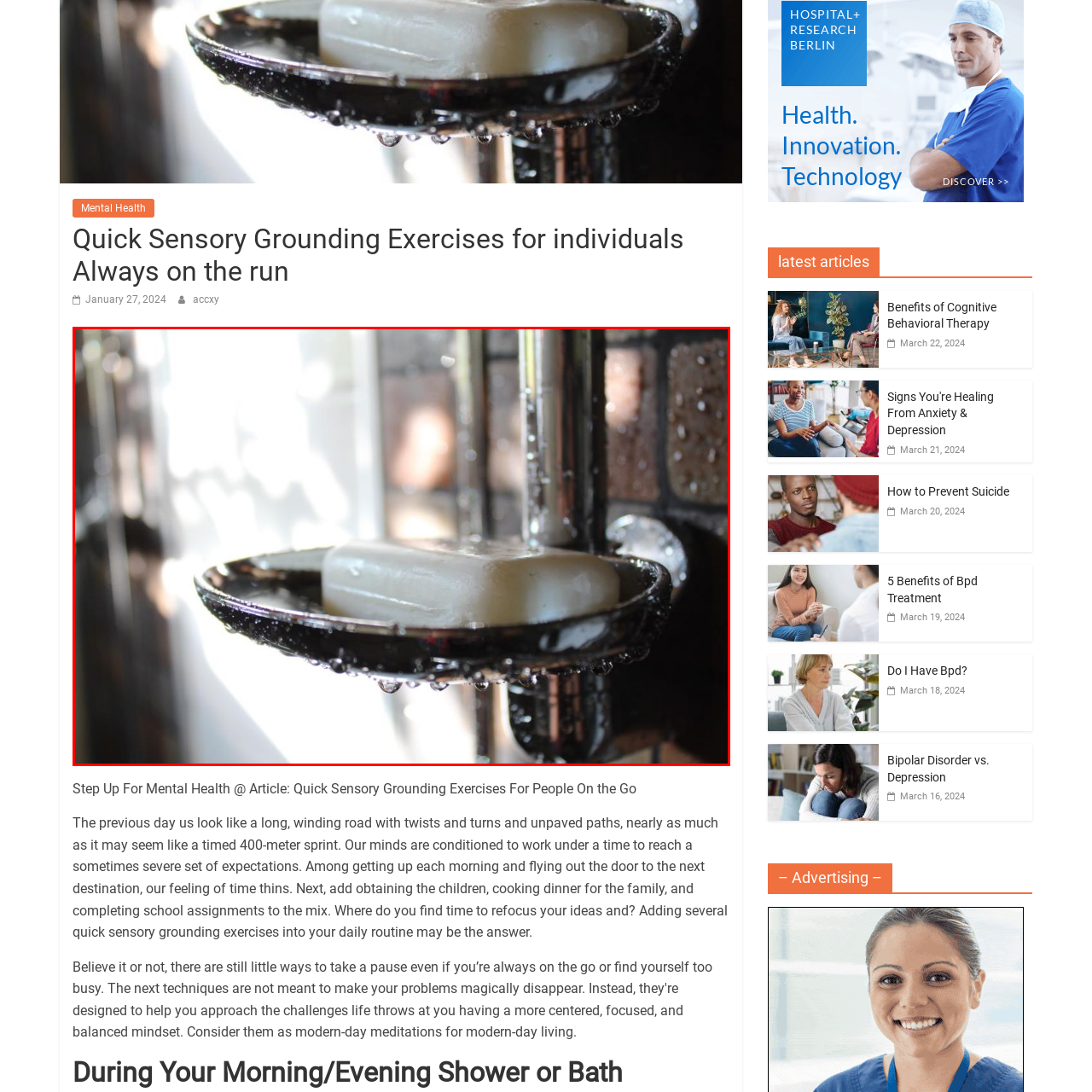Offer an in-depth description of the picture located within the red frame.

The image depicts a close-up view of a bar of soap resting on a sleek, metallic soap dish within a shower setting. The dish is partially filled with water droplets, glistening under the light, while the soap appears slightly wet, suggesting recent use. Behind the soap dish, the blurred background reveals a mosaic of textured tiles, enhancing the ambiance of a modern bathroom. The interplay of light and water droplets adds a fresh and clean aesthetic, evoking a sense of relaxation and well-being typical of a refreshing shower experience.